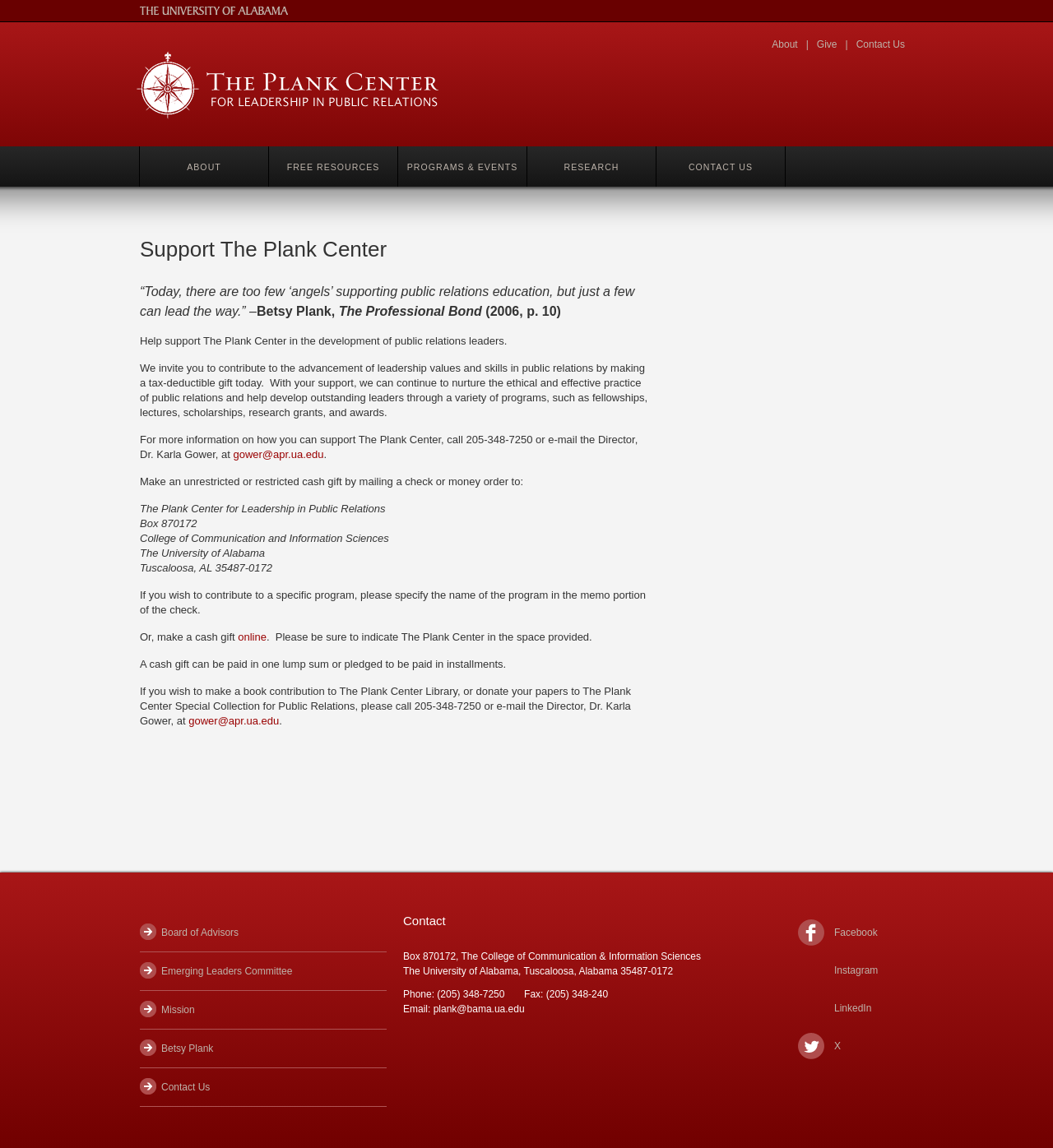Please locate the bounding box coordinates of the element that should be clicked to achieve the given instruction: "Make a tax-deductible gift online".

[0.226, 0.549, 0.253, 0.56]